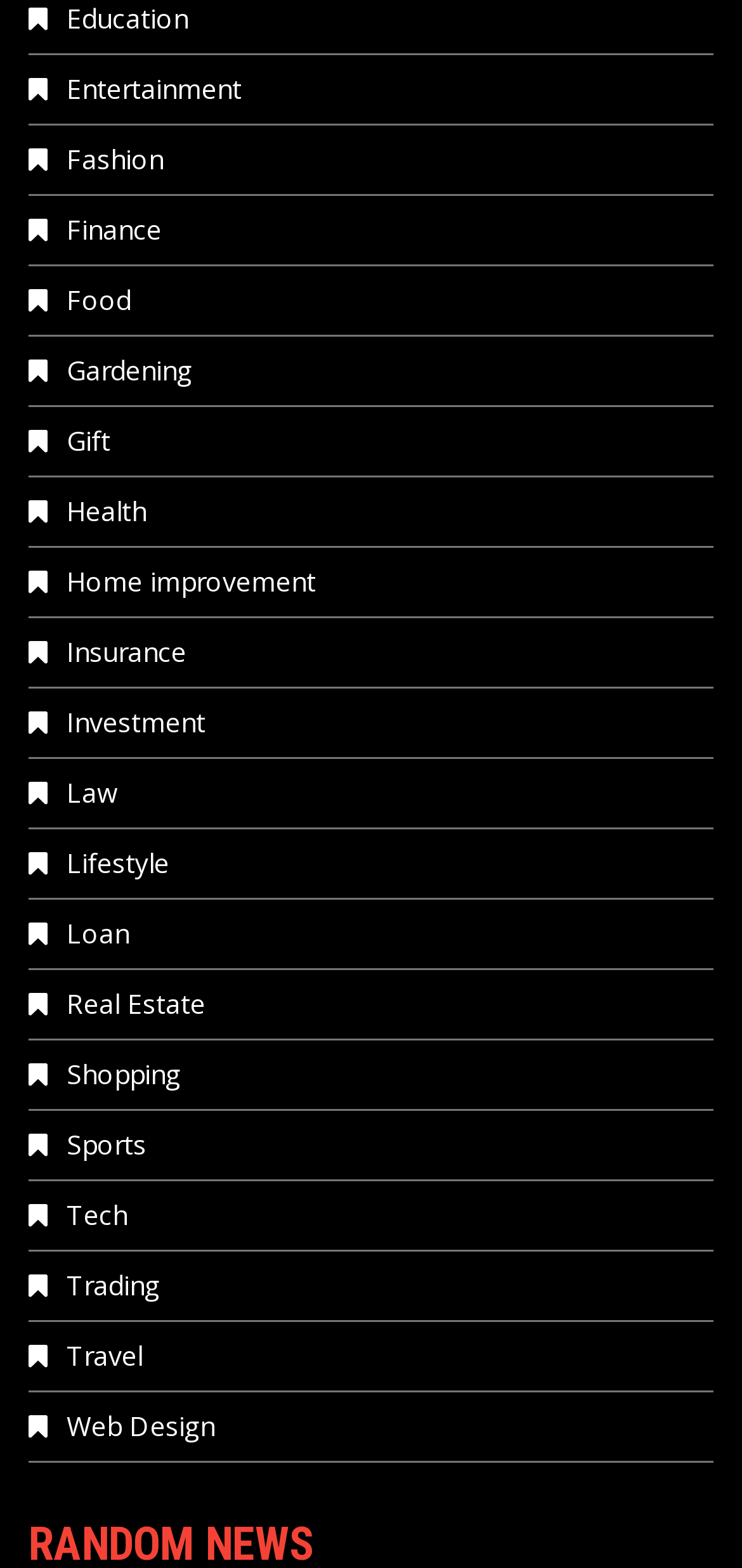Find the bounding box coordinates of the element to click in order to complete this instruction: "Browse Education". The bounding box coordinates must be four float numbers between 0 and 1, denoted as [left, top, right, bottom].

[0.038, 0.0, 0.254, 0.023]